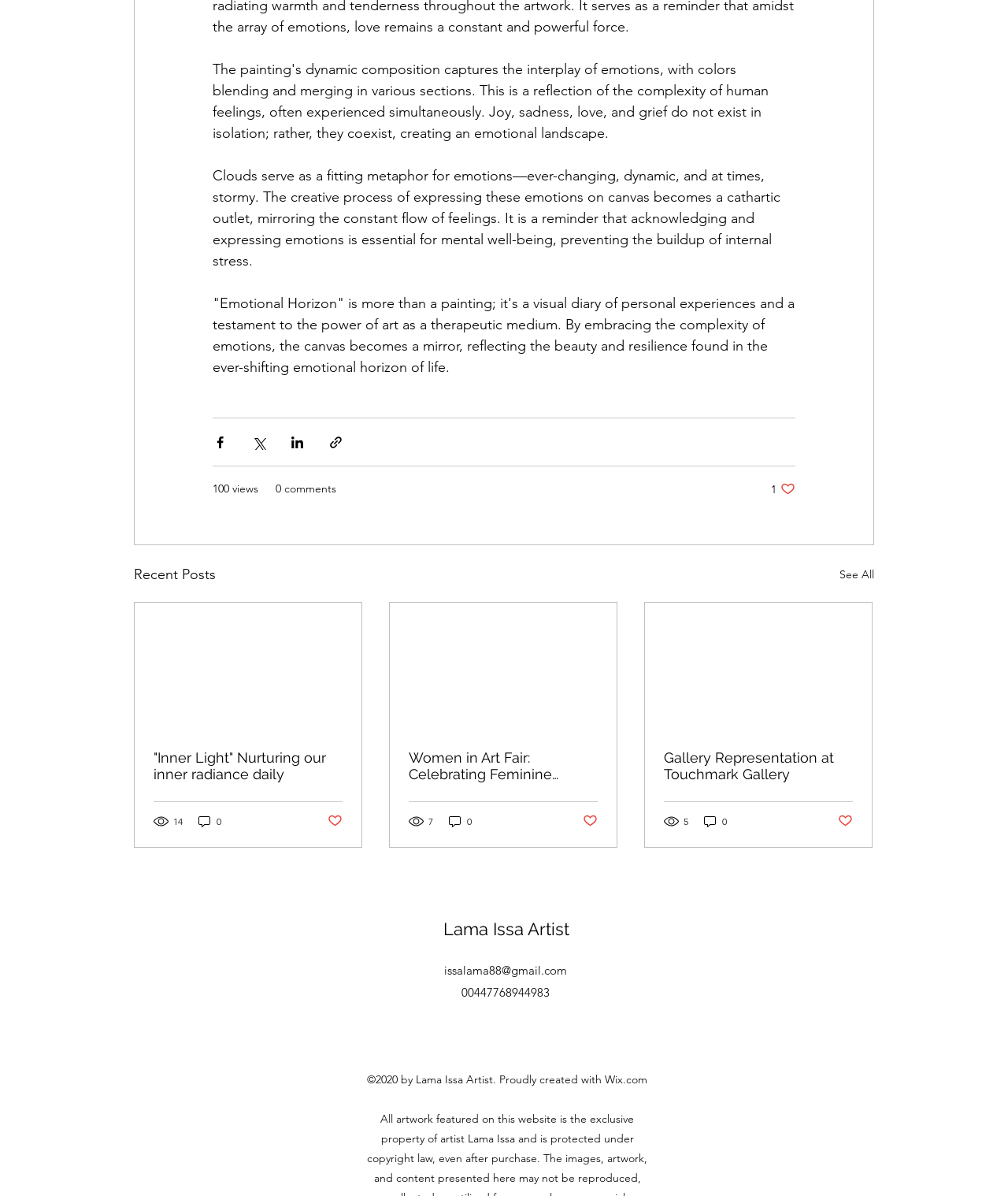Please identify the bounding box coordinates of the clickable region that I should interact with to perform the following instruction: "Visit Lama Issa Artist's homepage". The coordinates should be expressed as four float numbers between 0 and 1, i.e., [left, top, right, bottom].

[0.439, 0.768, 0.564, 0.785]